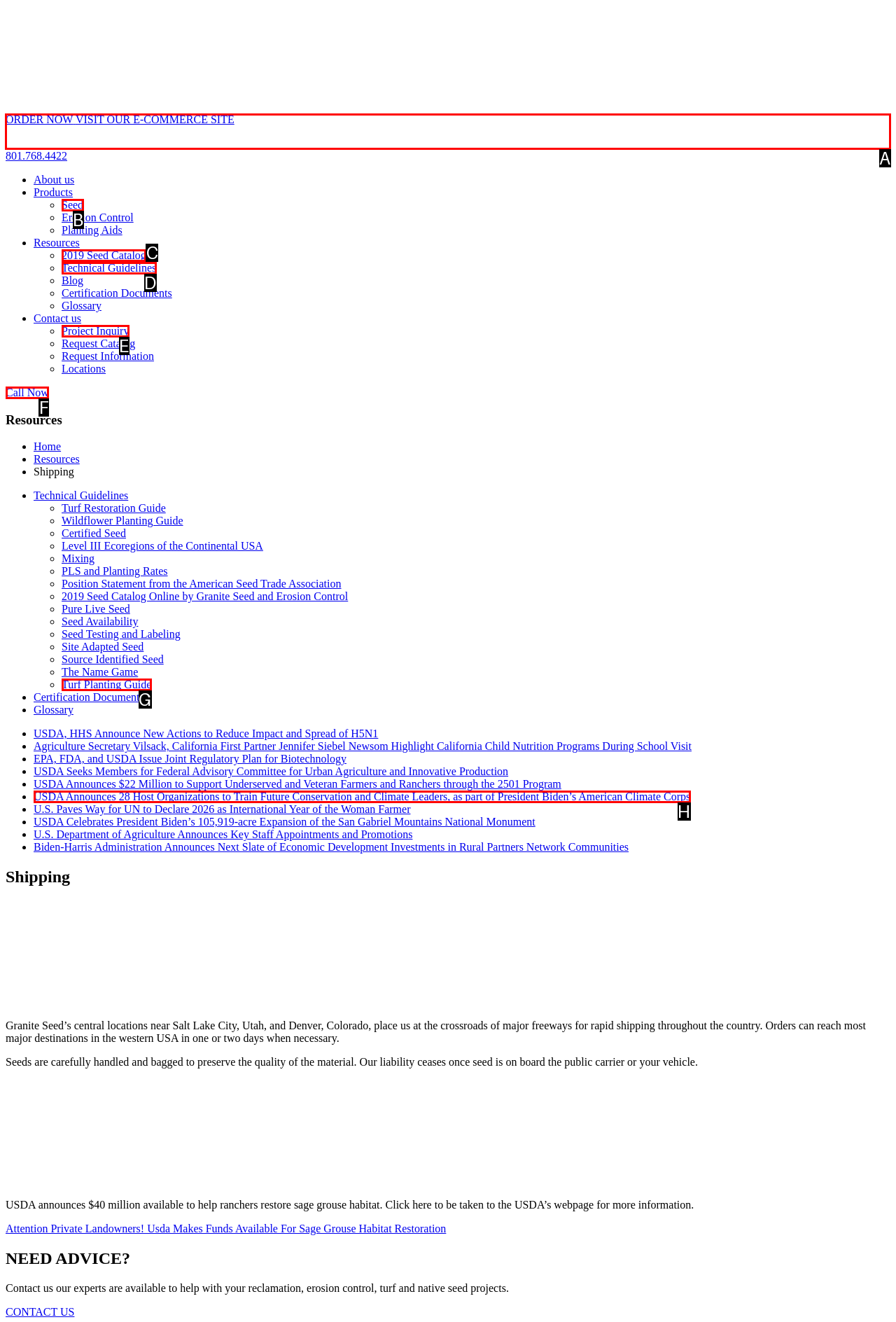Select the correct HTML element to complete the following task: go to About Us page
Provide the letter of the choice directly from the given options.

None